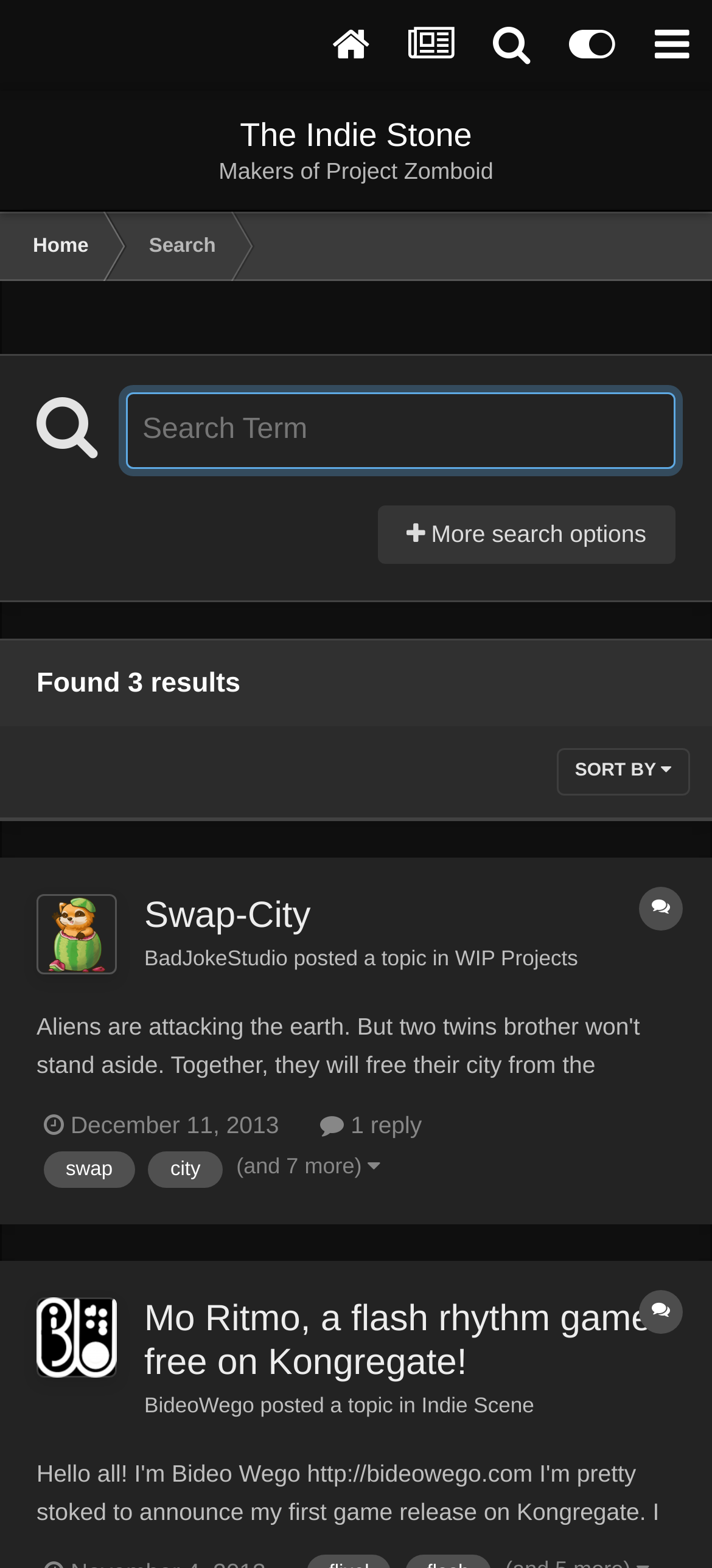Answer this question using a single word or a brief phrase:
What is the date of the first topic?

December 11, 2013